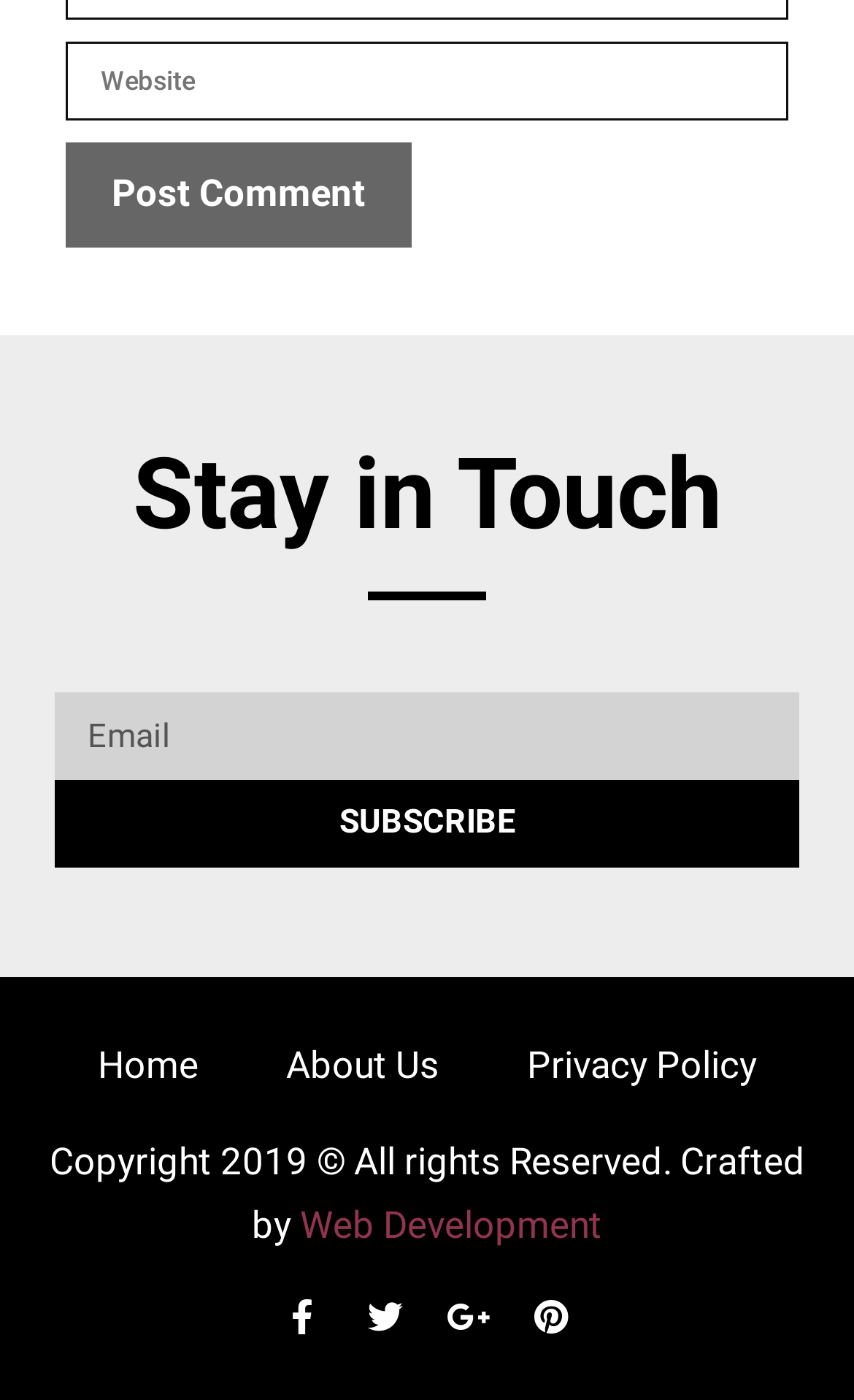How many links are in the footer section?
Using the image, elaborate on the answer with as much detail as possible.

The footer section of the webpage contains four links: 'Home', 'About Us', 'Privacy Policy', and 'Web Development'. These links are likely navigation links to other important pages on the website.